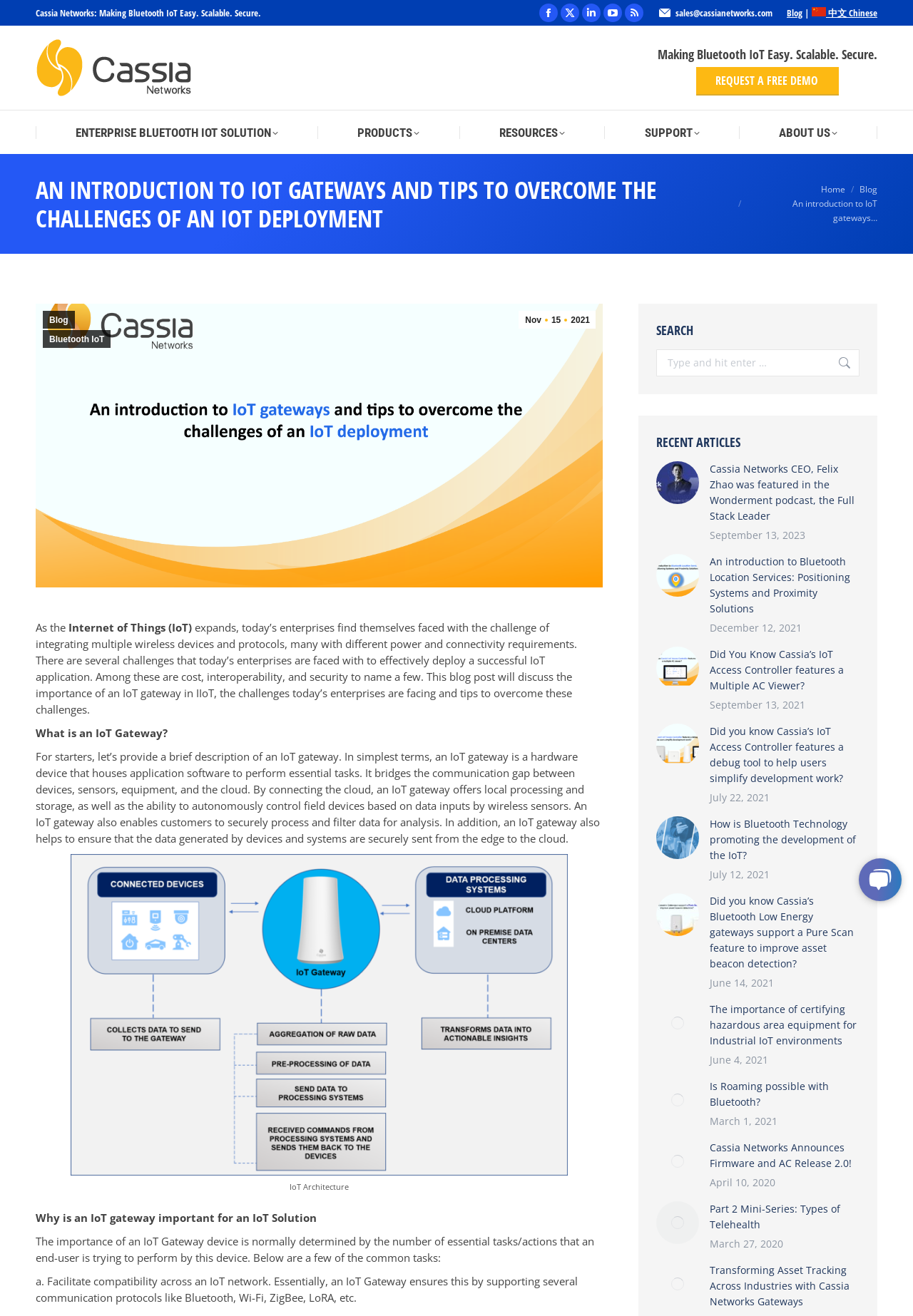Using the element description: "Is Roaming possible with Bluetooth?", determine the bounding box coordinates for the specified UI element. The coordinates should be four float numbers between 0 and 1, [left, top, right, bottom].

[0.777, 0.82, 0.941, 0.843]